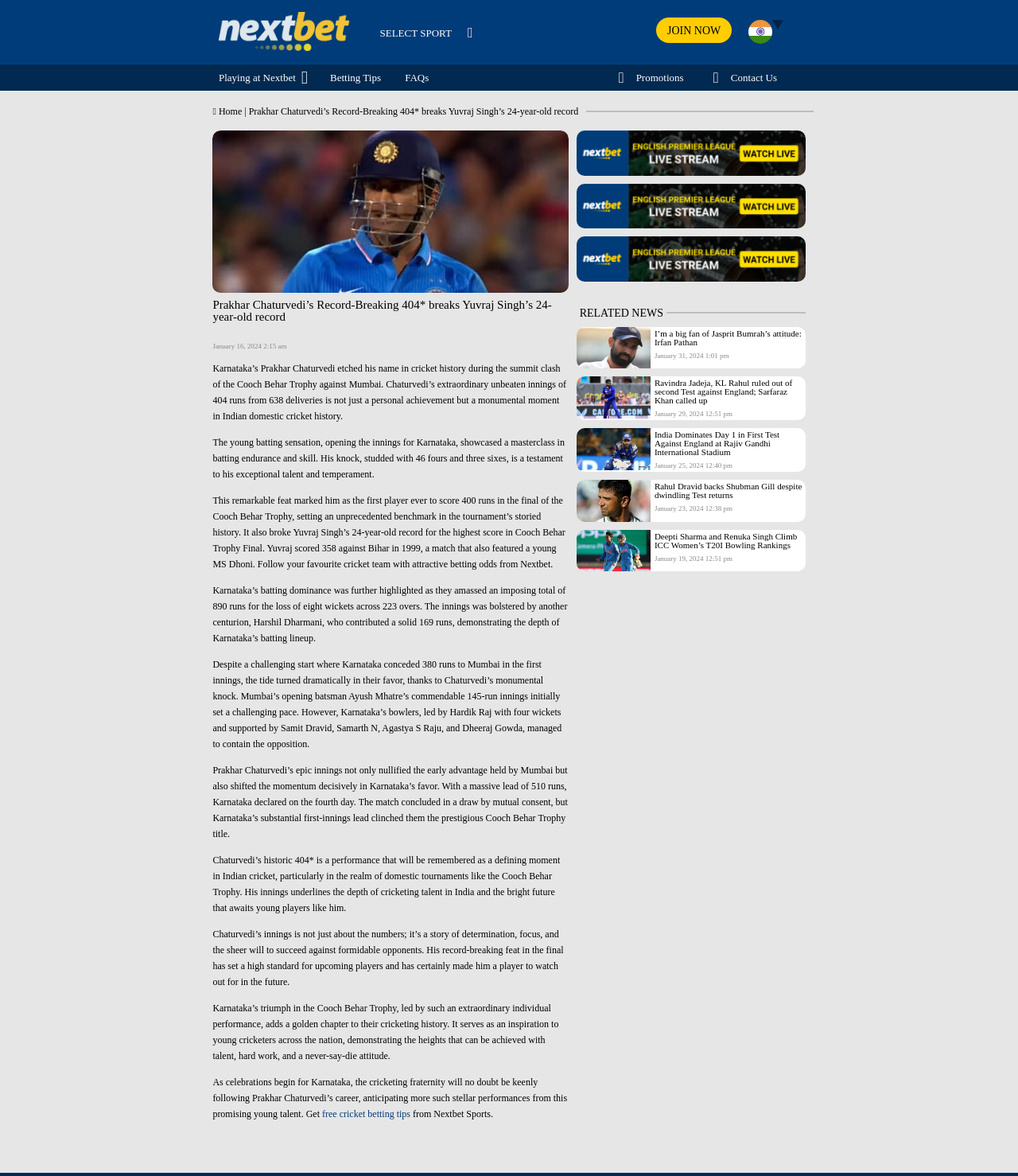Determine the bounding box coordinates for the area that needs to be clicked to fulfill this task: "Get 'free cricket betting tips'". The coordinates must be given as four float numbers between 0 and 1, i.e., [left, top, right, bottom].

[0.316, 0.942, 0.403, 0.952]